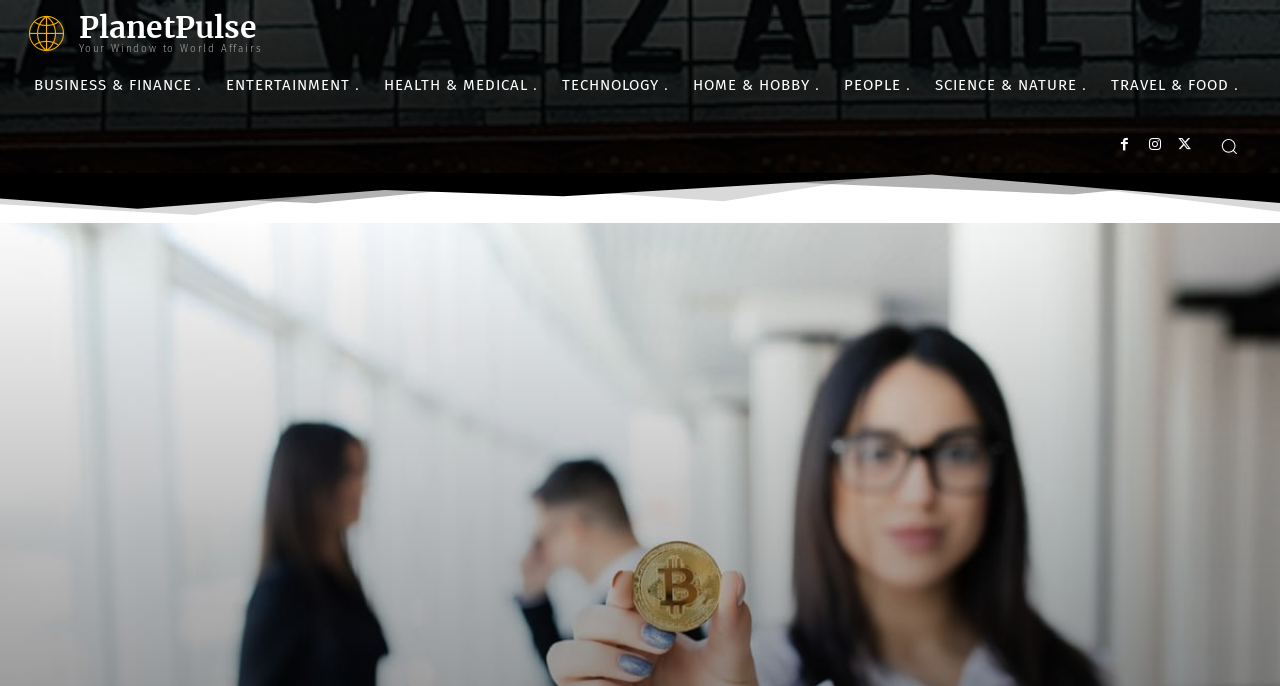Please provide a comprehensive answer to the question below using the information from the image: What is the position of the PlanetPulse link?

The PlanetPulse link has a bounding box with y1=0.015, which is smaller than the y1 values of other links, indicating that it is positioned at the top left of the webpage.